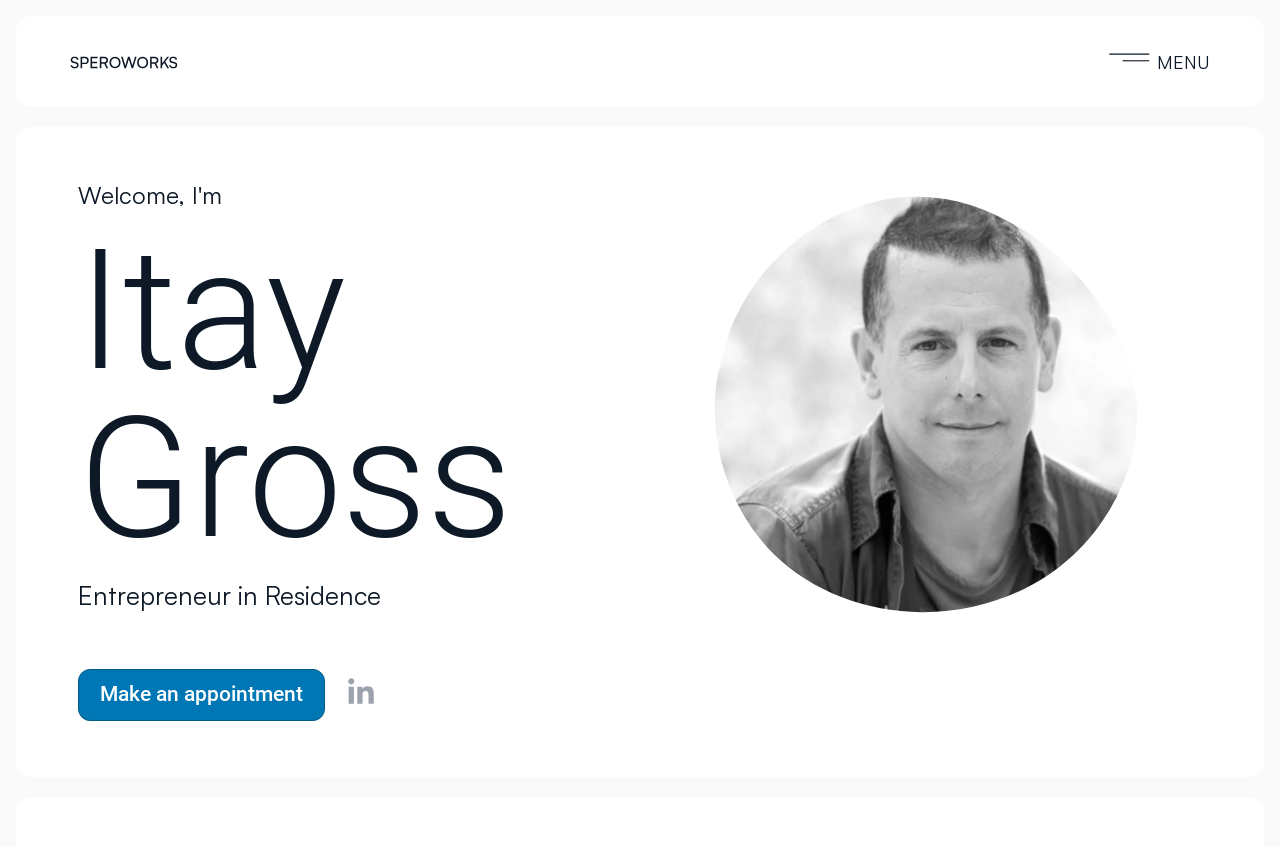Provide a single word or phrase to answer the given question: 
What is the visual element next to the 'MENU' link?

An image